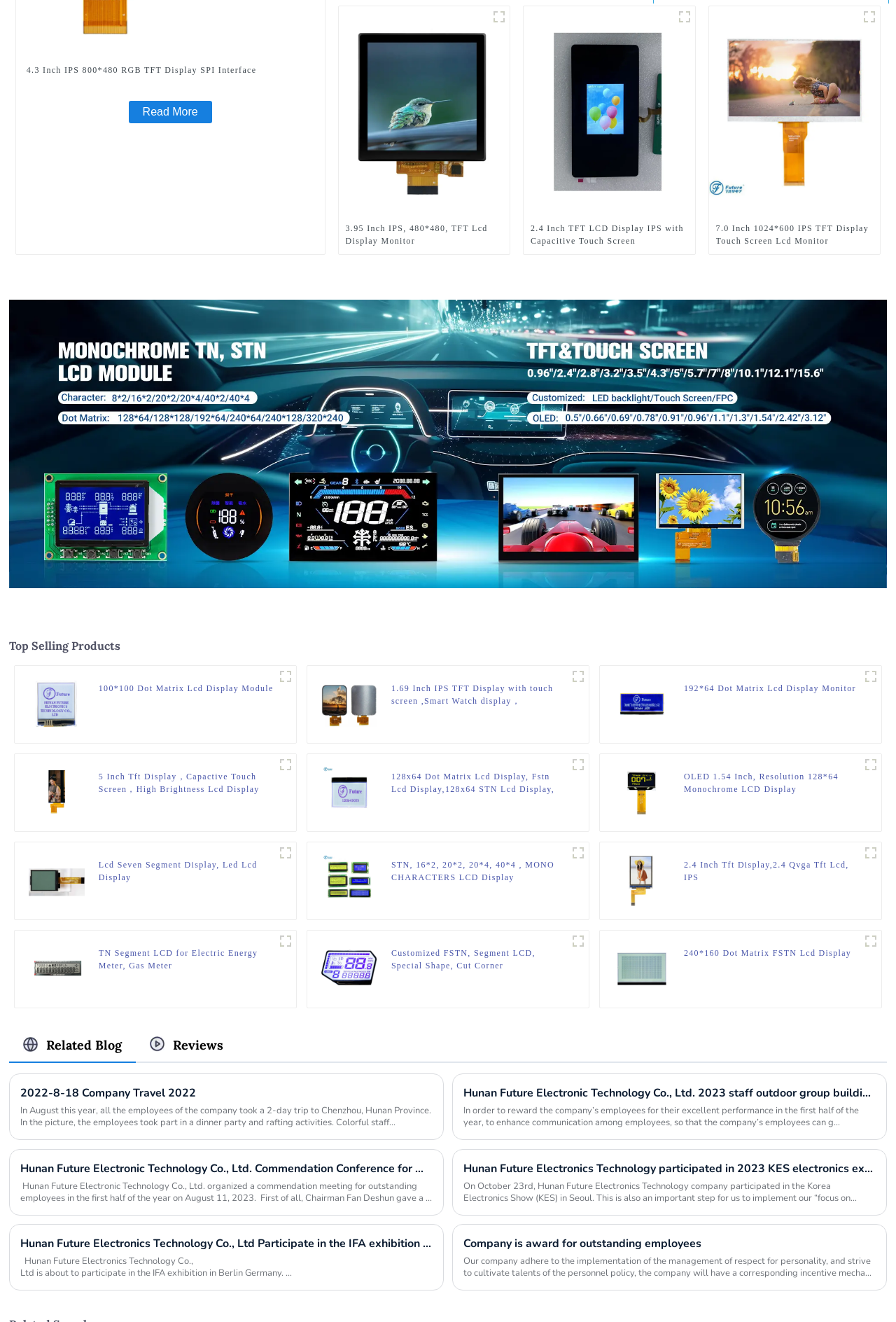Can you find the bounding box coordinates for the element that needs to be clicked to execute this instruction: "Read more about the '3.95 Inch IPS, 480*480, TFT Lcd Display Monitor'"? The coordinates should be given as four float numbers between 0 and 1, i.e., [left, top, right, bottom].

[0.386, 0.168, 0.561, 0.187]